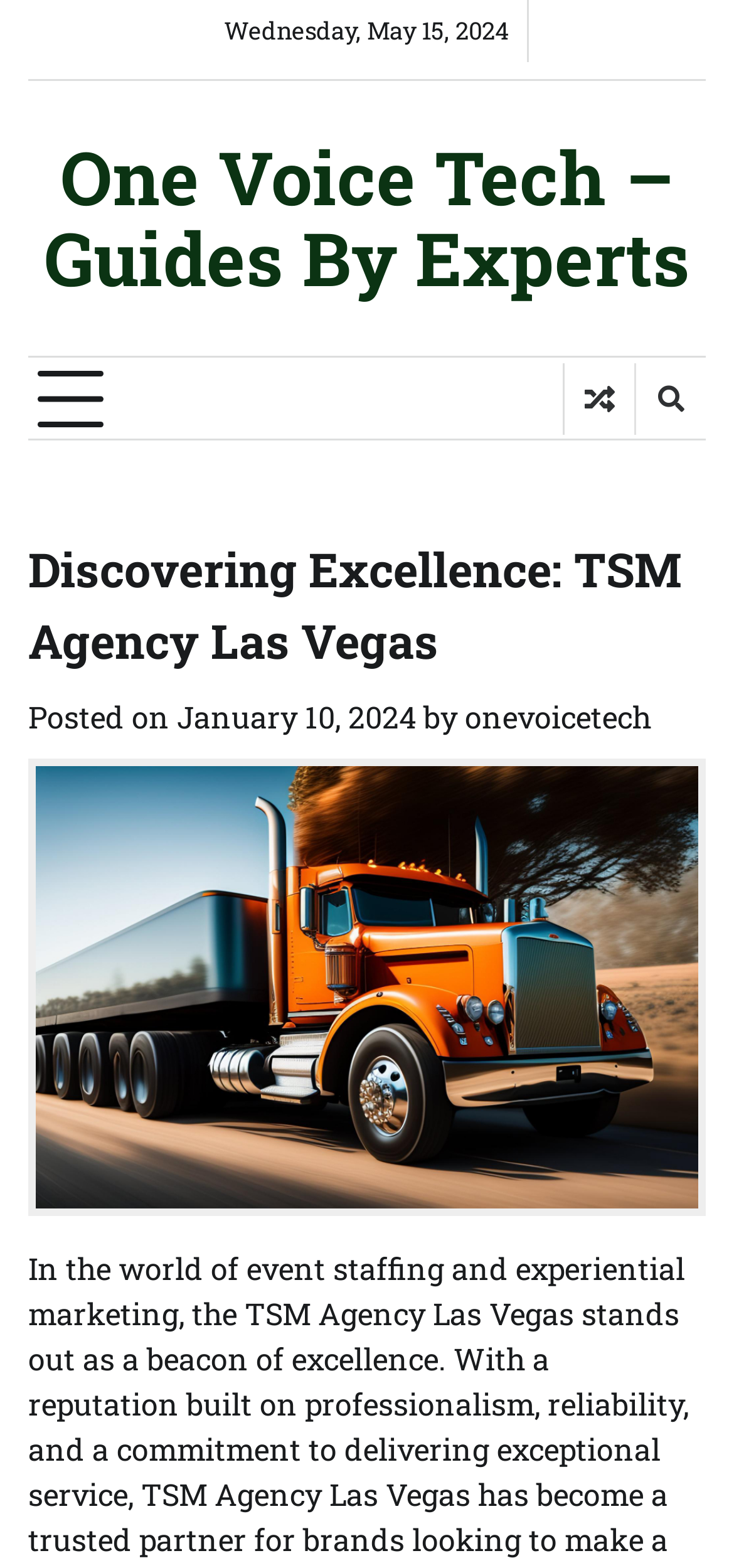What is the date of the latest post?
Please provide a comprehensive and detailed answer to the question.

I found the date of the latest post by looking at the text 'Posted on' followed by a date, which is 'January 10, 2024'.